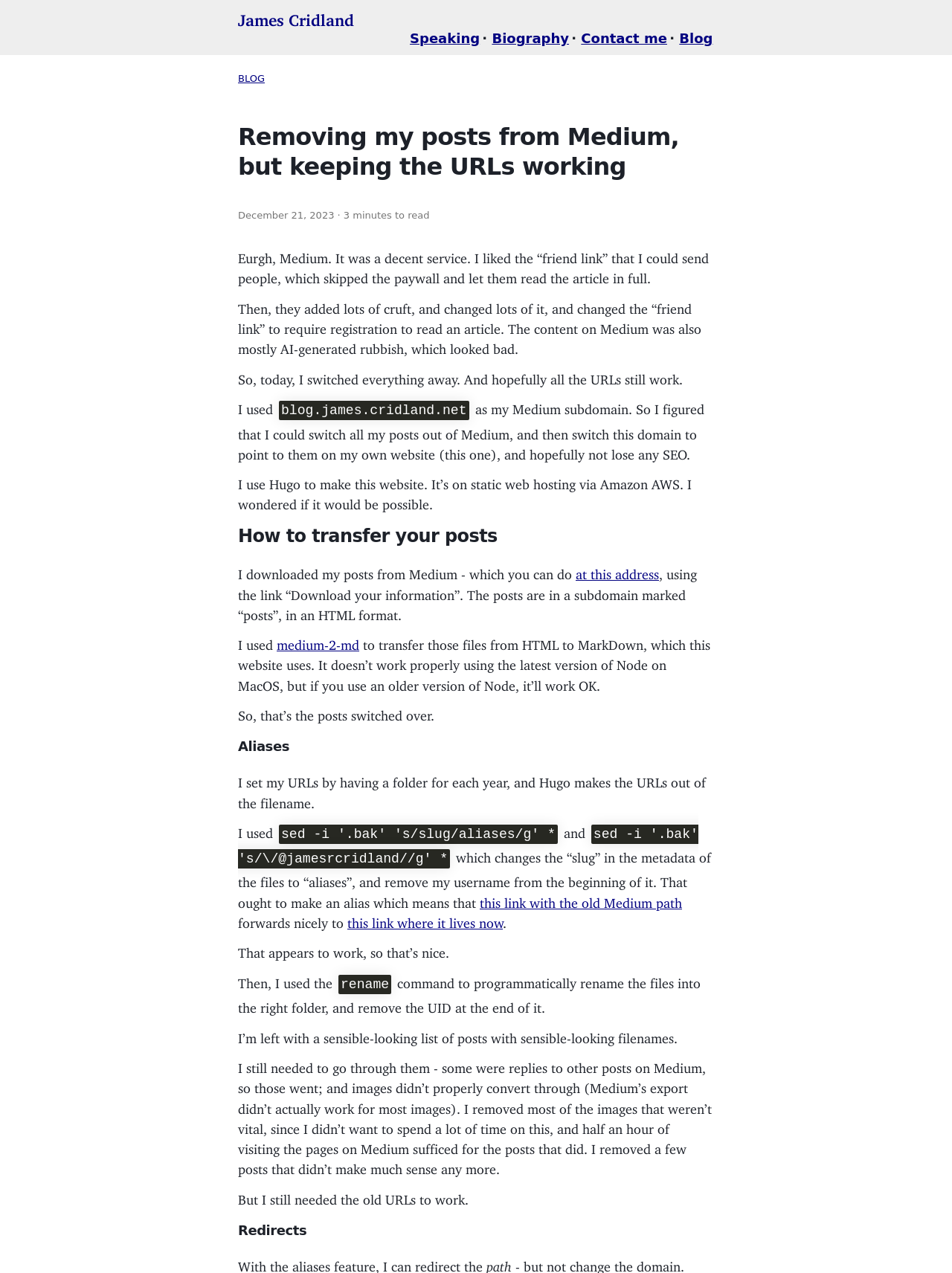Please locate the bounding box coordinates of the element that should be clicked to complete the given instruction: "Read the 'How to transfer your posts' section".

[0.25, 0.414, 0.75, 0.43]